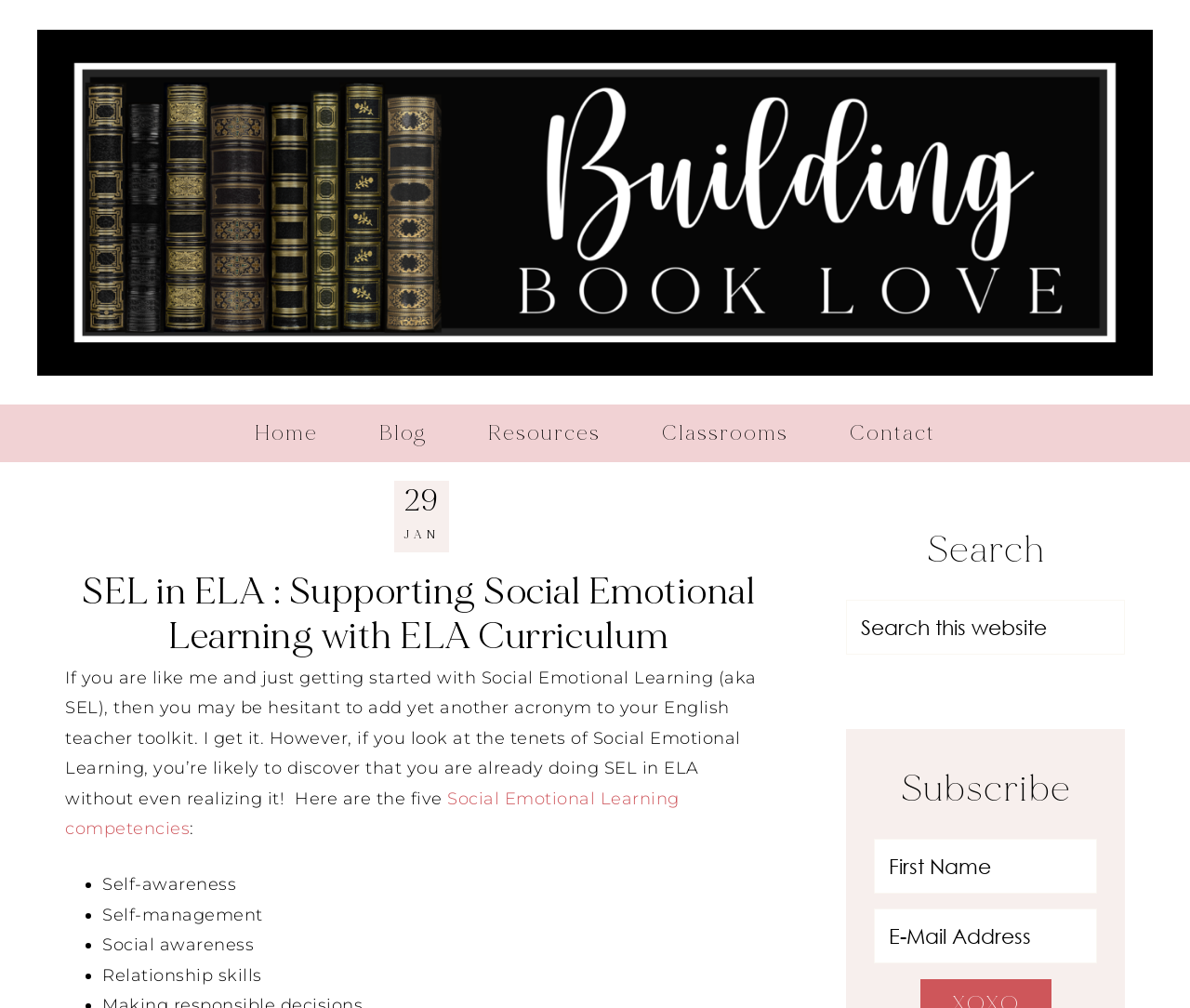Determine the bounding box coordinates of the clickable element to achieve the following action: 'Subscribe with your email address'. Provide the coordinates as four float values between 0 and 1, formatted as [left, top, right, bottom].

[0.734, 0.901, 0.922, 0.956]